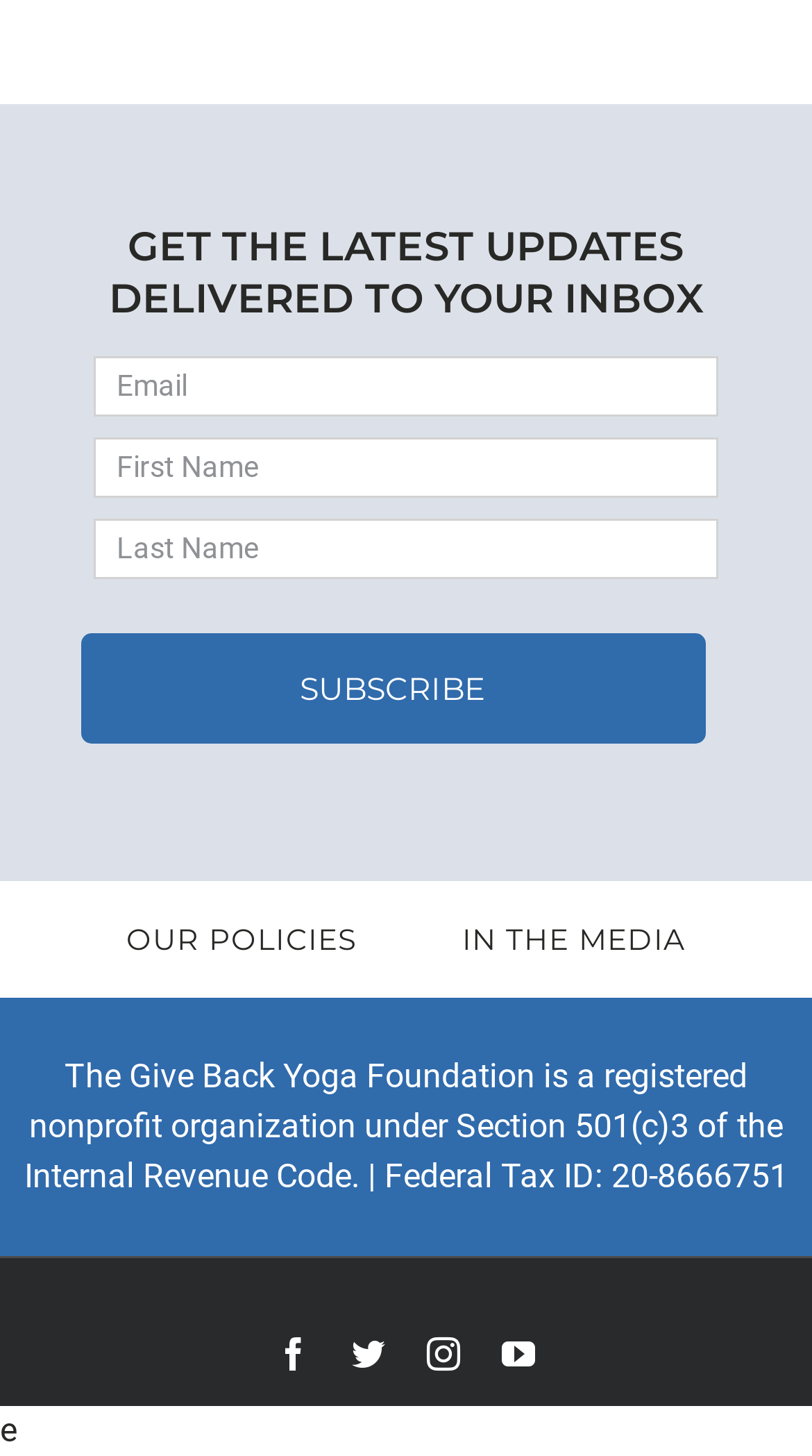Specify the bounding box coordinates of the element's area that should be clicked to execute the given instruction: "Follow on Facebook". The coordinates should be four float numbers between 0 and 1, i.e., [left, top, right, bottom].

[0.341, 0.918, 0.382, 0.941]